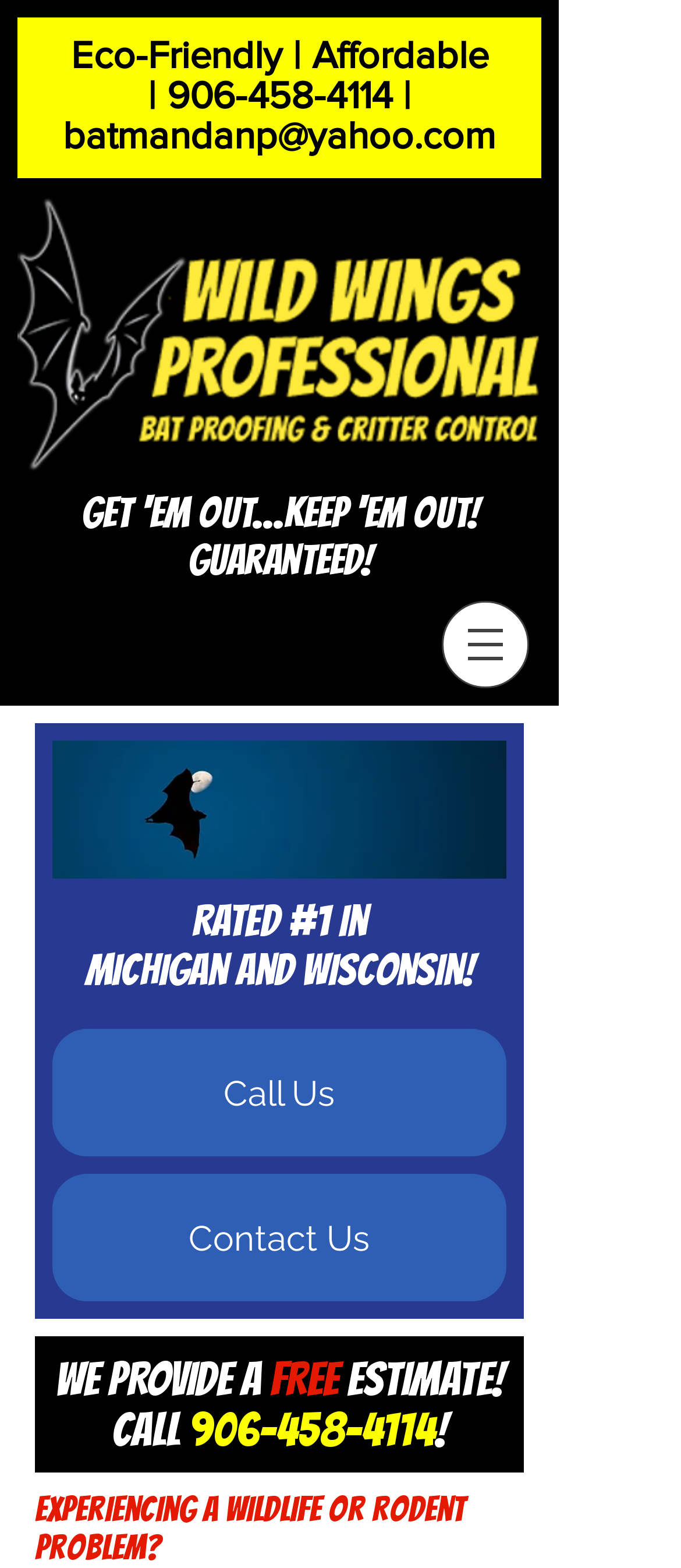What is the phone number to call for a free estimate?
Please provide a detailed and thorough answer to the question.

I found the phone number by looking at the heading that says 'WE PROVIDE A FREE ESTIMATE! Call 906-458-4114!' and extracting the phone number from it.